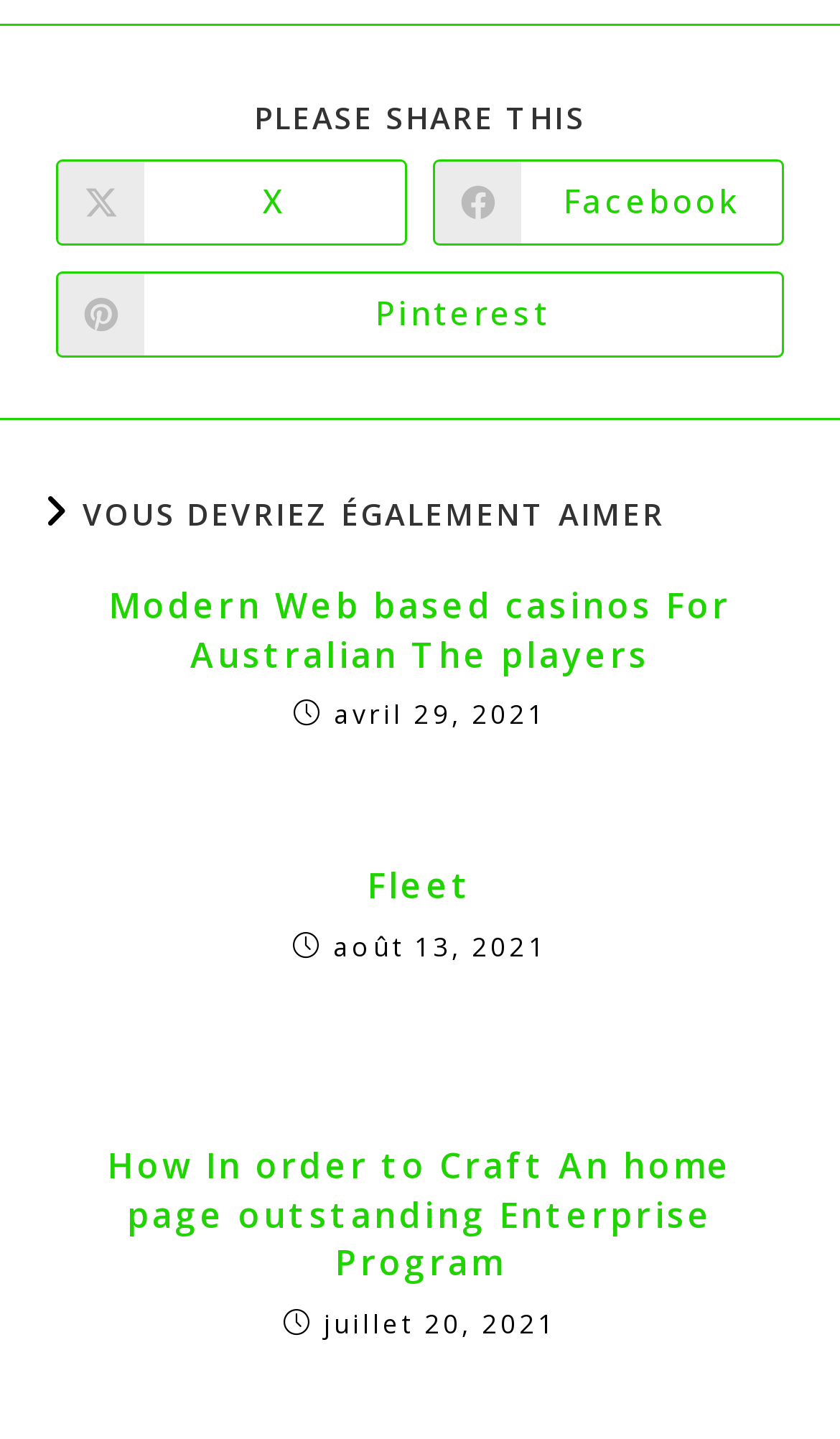What is the date of the second article?
Please use the visual content to give a single word or phrase answer.

août 13, 2021